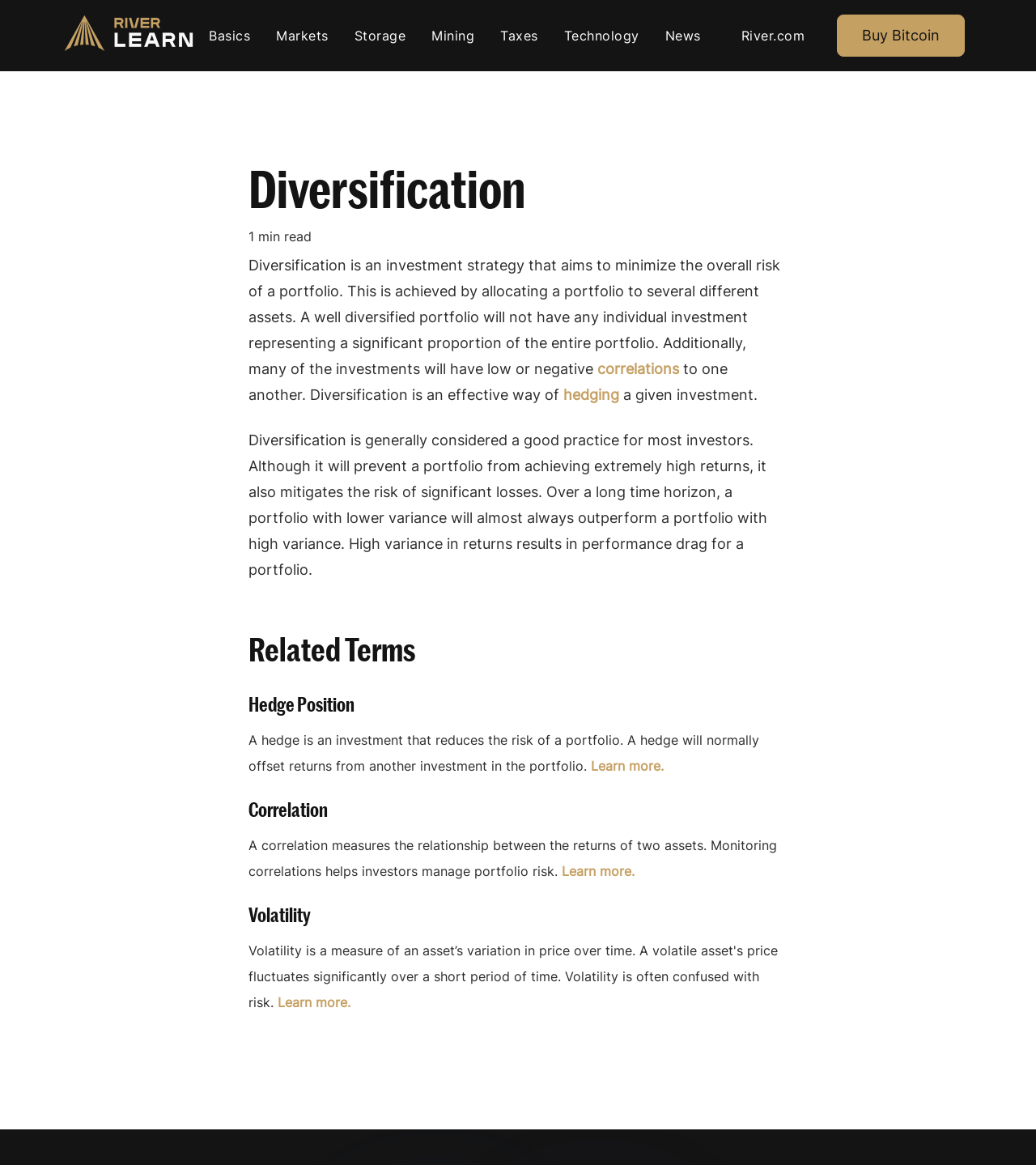Please indicate the bounding box coordinates of the element's region to be clicked to achieve the instruction: "Learn more about Hedge Position". Provide the coordinates as four float numbers between 0 and 1, i.e., [left, top, right, bottom].

[0.57, 0.65, 0.641, 0.664]